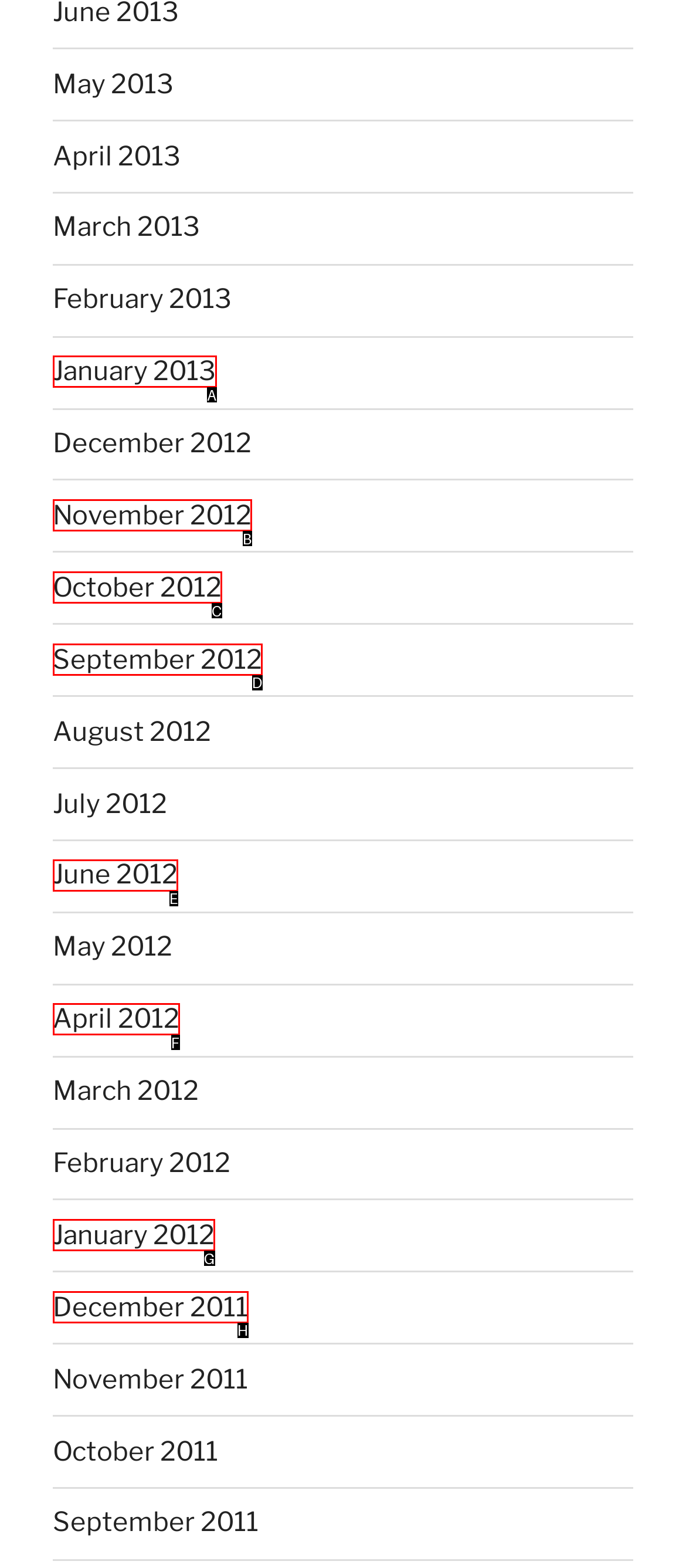Which option corresponds to the following element description: September 2012?
Please provide the letter of the correct choice.

D